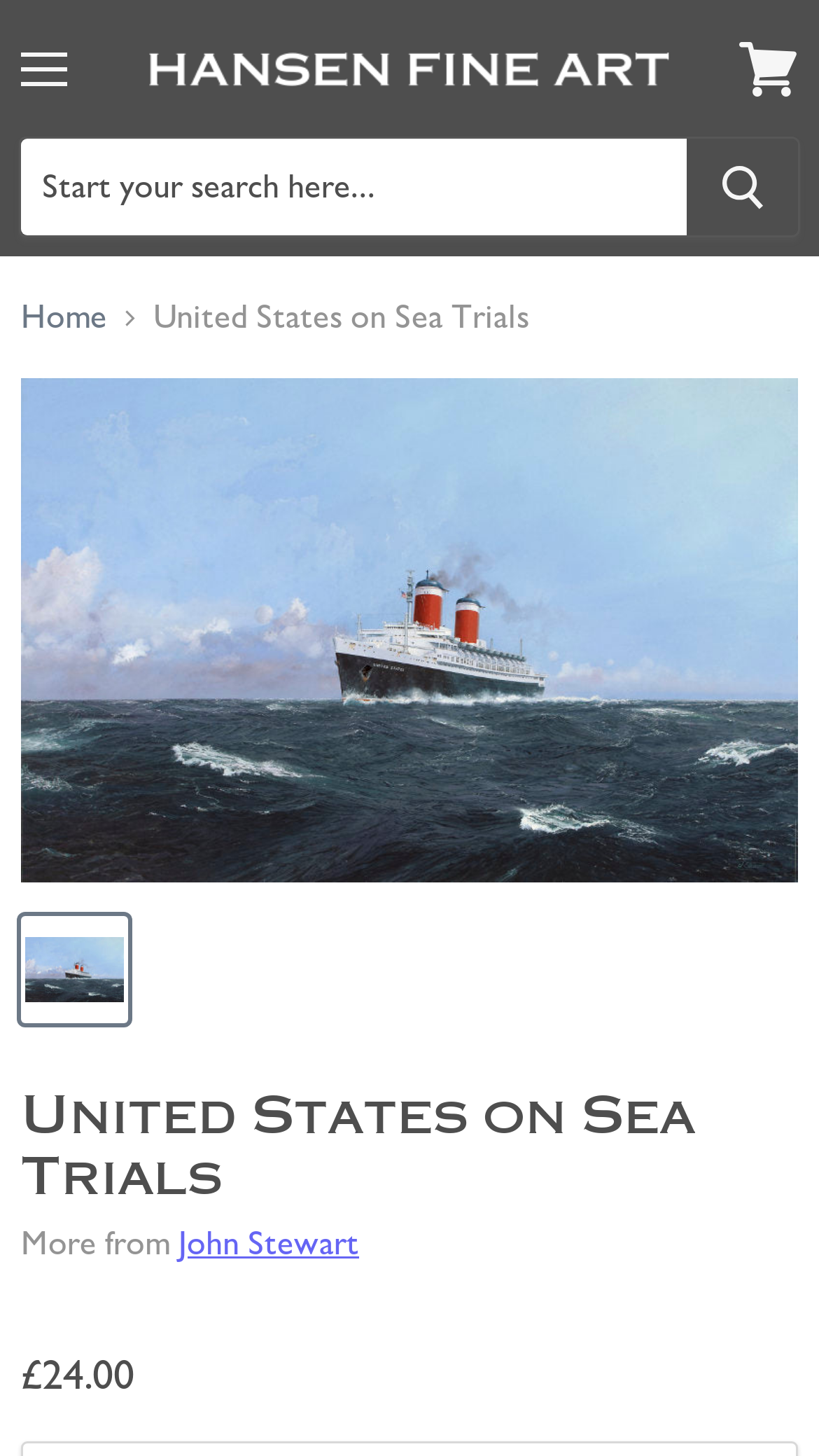Extract the main heading from the webpage content.

United States on Sea Trials